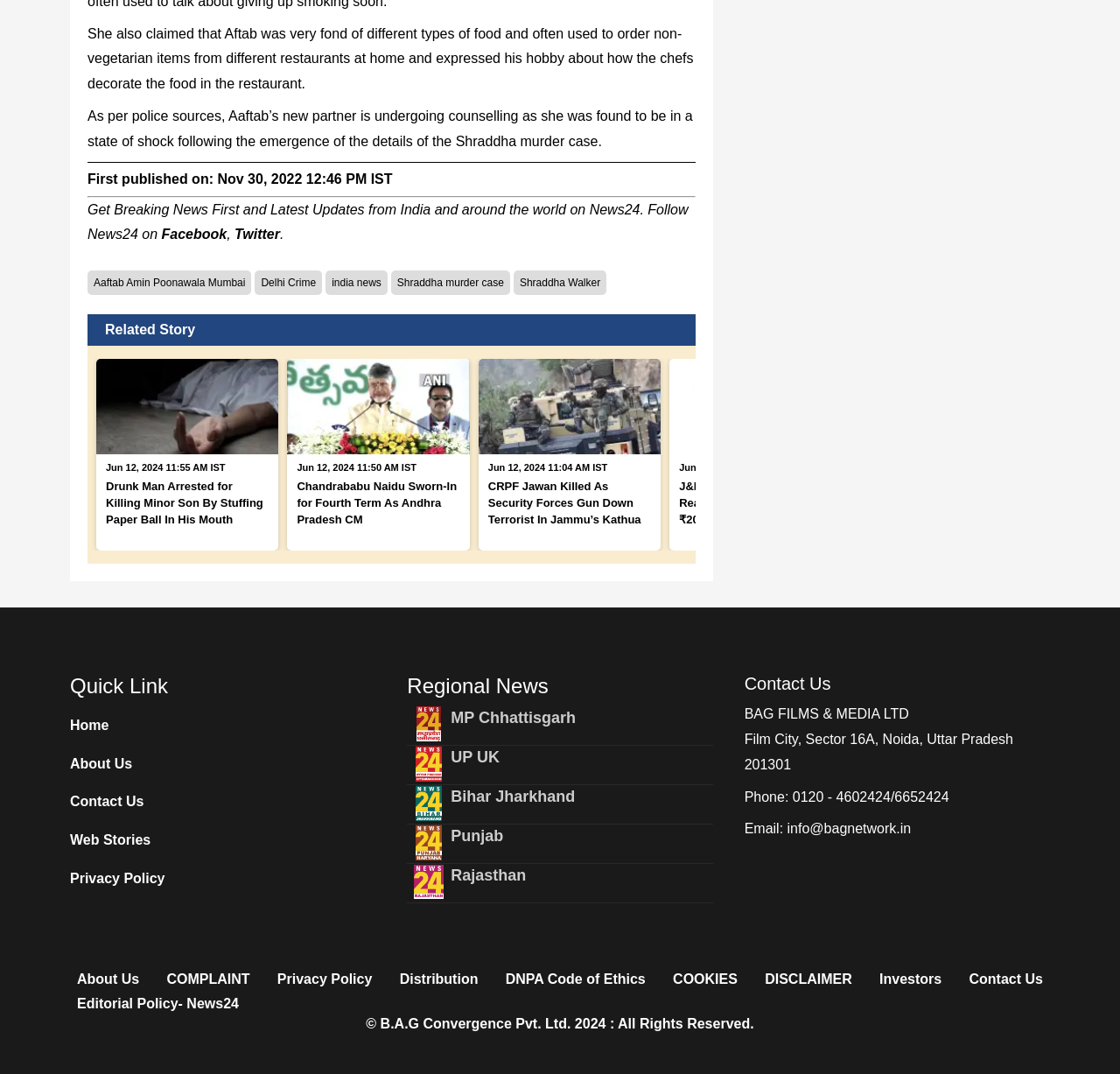Use a single word or phrase to answer this question: 
How many quick links are available on the webpage?

6